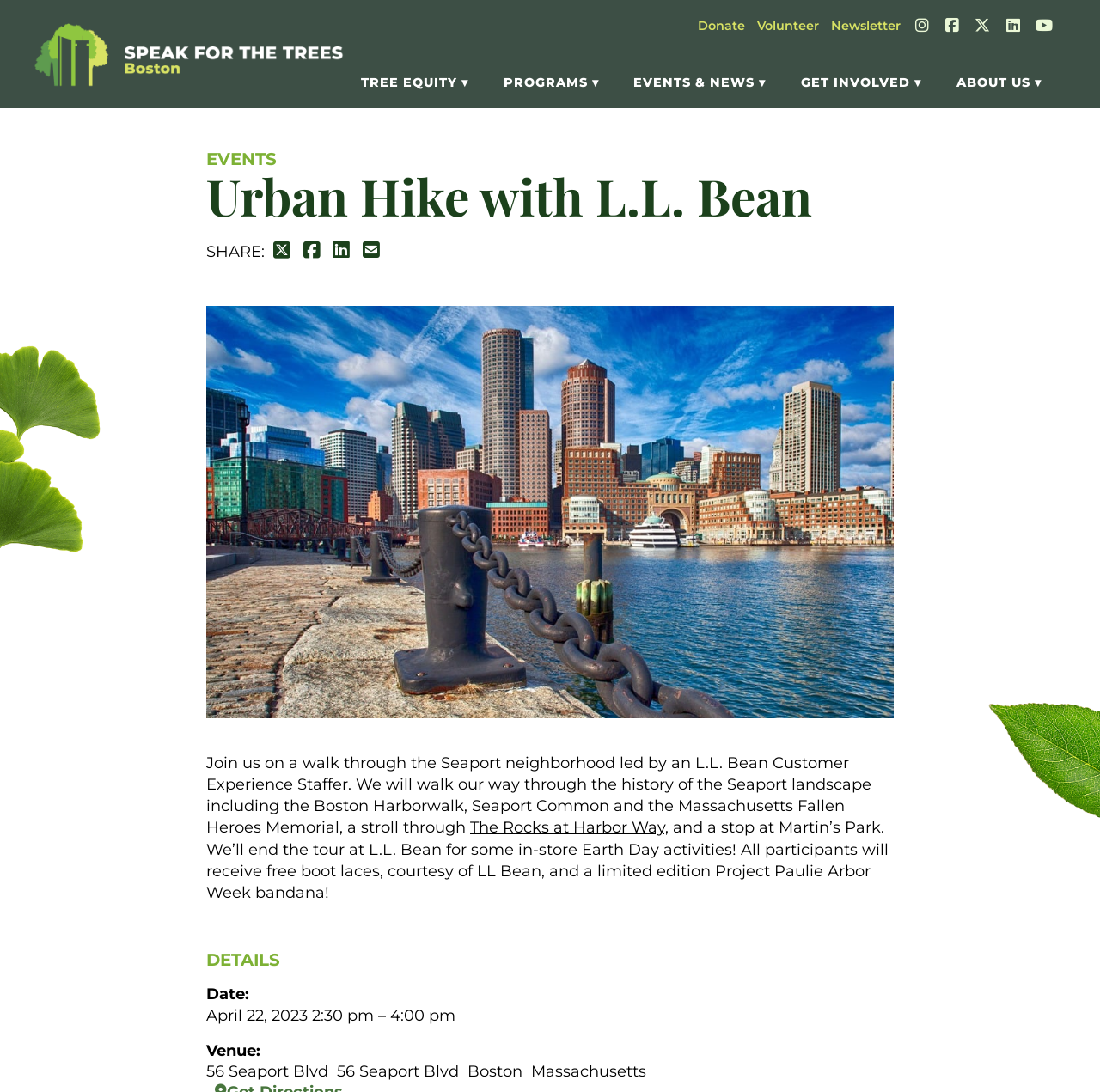Give a detailed explanation of the elements present on the webpage.

The webpage is about an "Urban Hike with L.L. Bean" event, specifically a guided walk through the Seaport neighborhood in Boston. At the top of the page, there is a "Skip to Main Content" link, followed by the Speak for the Trees logo, which links to the home page. 

To the right of the logo, there is a section titled "Get Involved Links" that contains several links, including "Donate", "Volunteer", "Newsletter", and social media icons for Instagram, Facebook, Twitter, LinkedIn, and YouTube. 

Below this section, there is a main menu with five options: "TREE EQUITY", "PROGRAMS", "EVENTS & NEWS", "GET INVOLVED", and "ABOUT US". 

The main content of the page is about the Urban Hike event, which is described in a paragraph of text. The event is a guided walk through the Seaport neighborhood, led by an L.L. Bean Customer Experience Staffer, and will cover the history of the Seaport landscape, including the Boston Harborwalk, Seaport Common, and the Massachusetts Fallen Heroes Memorial. The walk will end at L.L. Bean for some in-store Earth Day activities. 

There are also several links and buttons on the page, including a "Share" section with links to share the event on Twitter, Facebook, LinkedIn, and via email. 

Further down the page, there is a "DETAILS" section that provides more information about the event, including the date, time, and venue. The date is April 22, 2023, and the event will take place from 2:30 pm to 4:00 pm at 56 Seaport Blvd, Boston, Massachusetts.